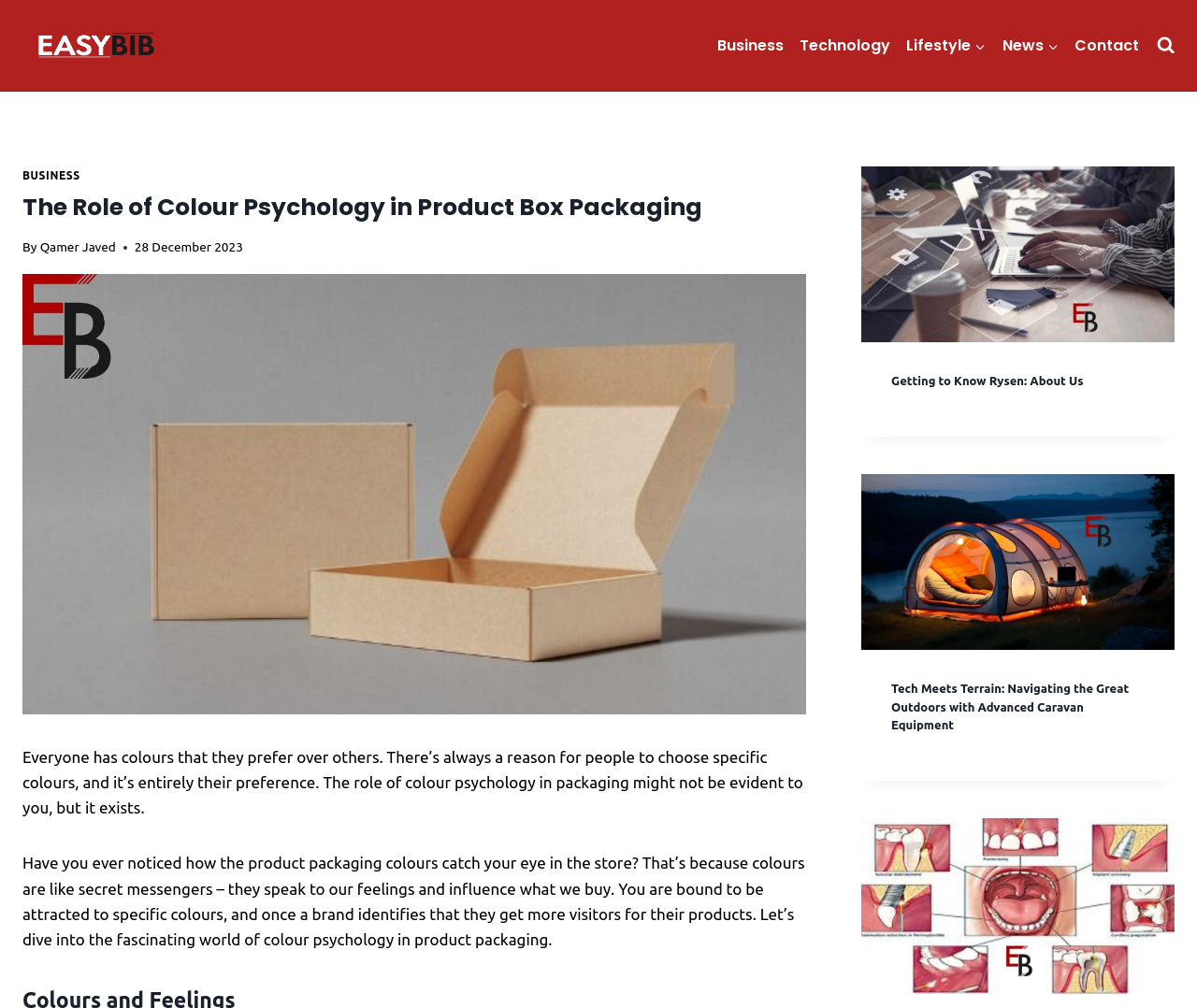What is the date of the blog post?
Please respond to the question with a detailed and informative answer.

I found the date of the blog post by looking at the time element that contains the text '28 December 2023'.